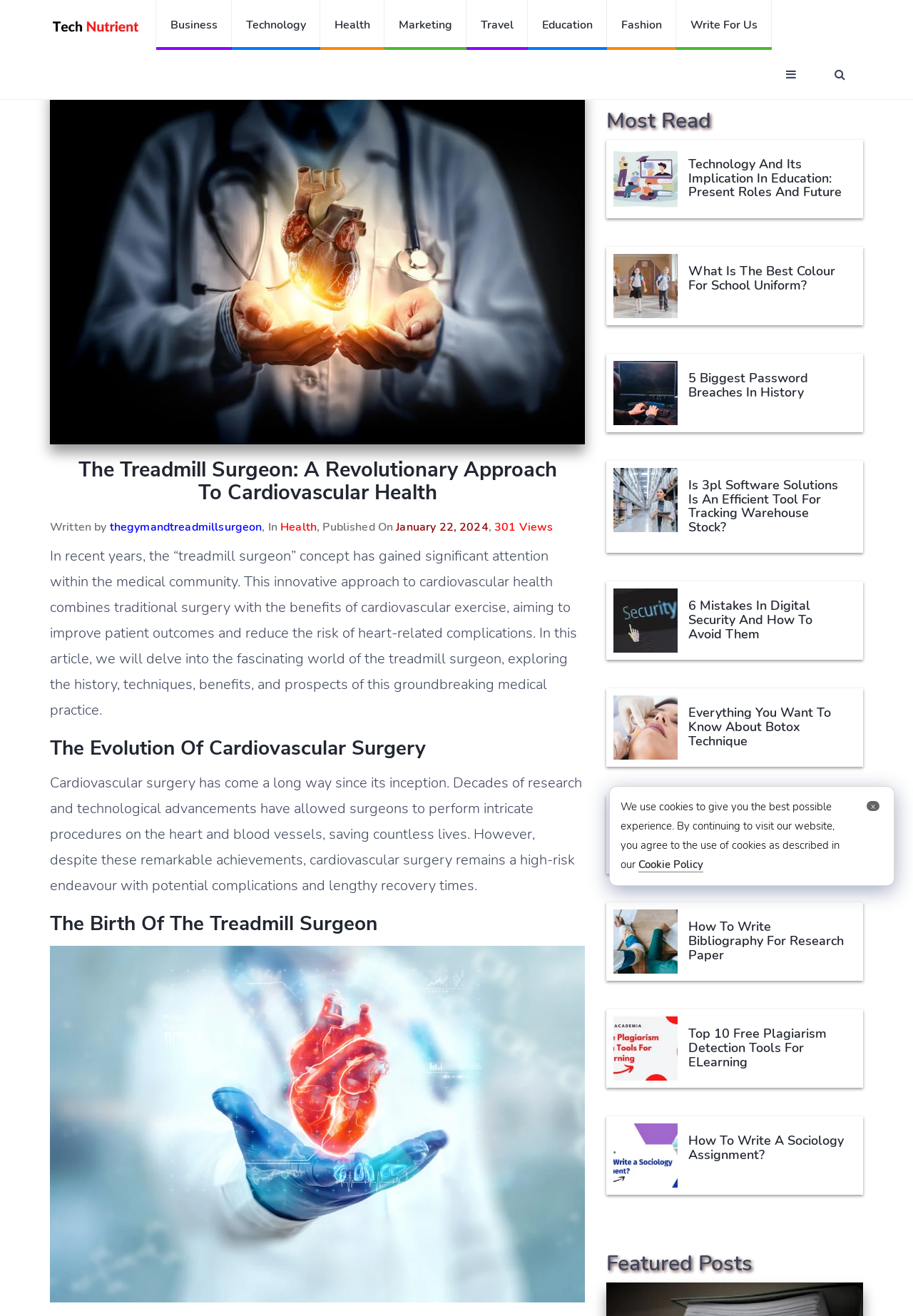Identify the bounding box coordinates of the region that needs to be clicked to carry out this instruction: "View full Festival Brochure". Provide these coordinates as four float numbers ranging from 0 to 1, i.e., [left, top, right, bottom].

None